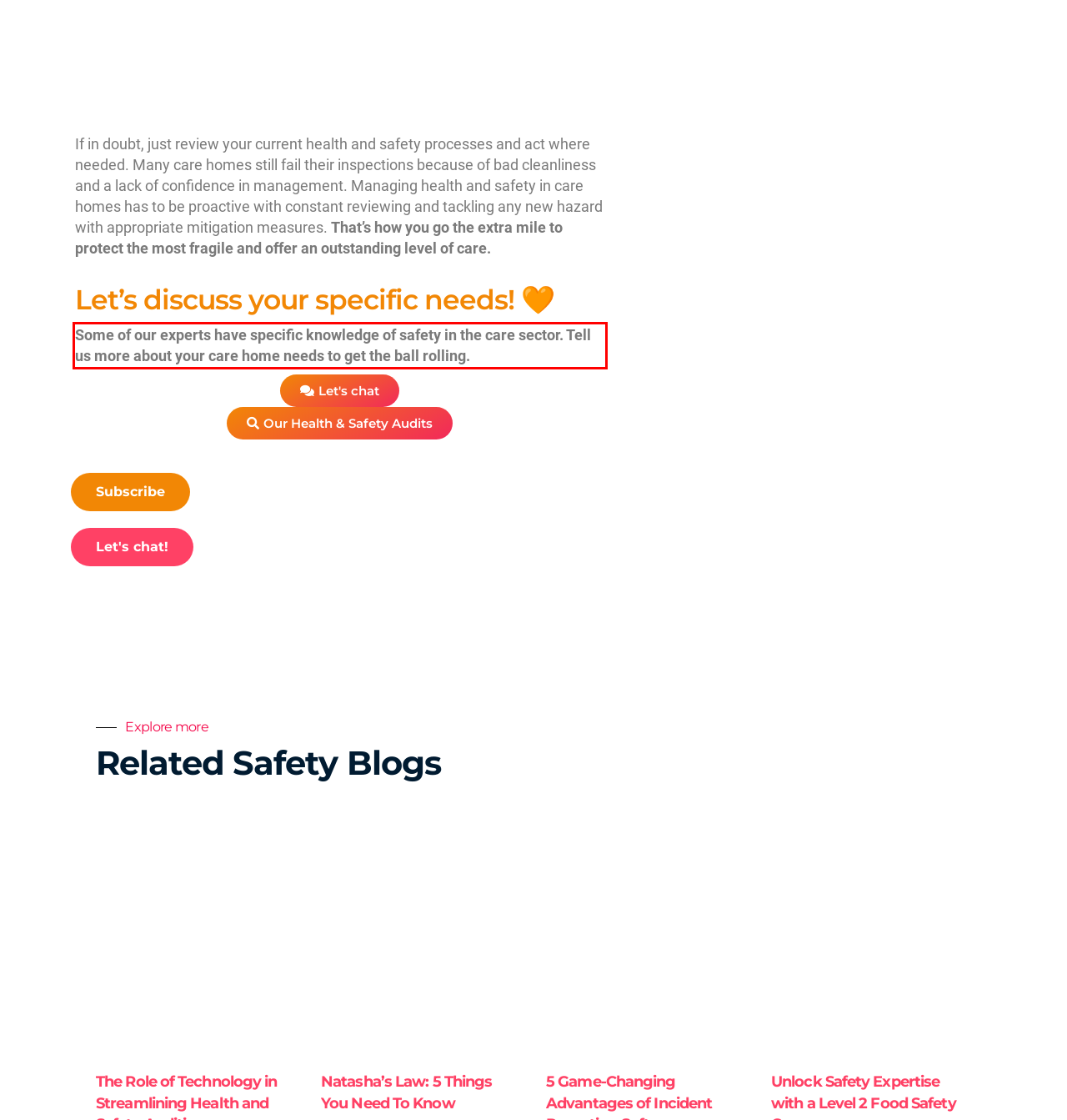You have a screenshot of a webpage where a UI element is enclosed in a red rectangle. Perform OCR to capture the text inside this red rectangle.

Some of our experts have specific knowledge of safety in the care sector. Tell us more about your care home needs to get the ball rolling.